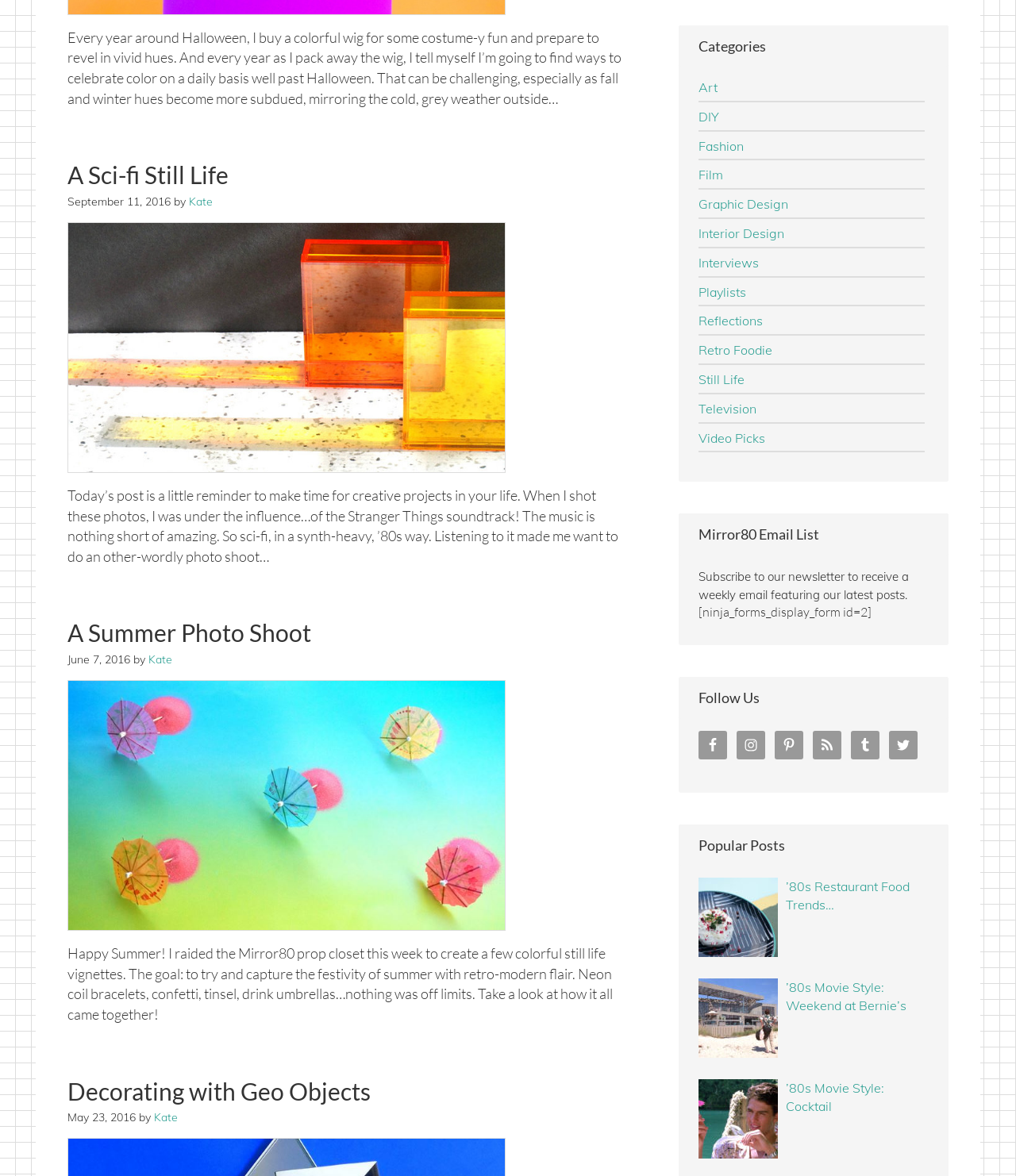Refer to the element description A Summer Photo Shoot and identify the corresponding bounding box in the screenshot. Format the coordinates as (top-left x, top-left y, bottom-right x, bottom-right y) with values in the range of 0 to 1.

[0.066, 0.526, 0.306, 0.55]